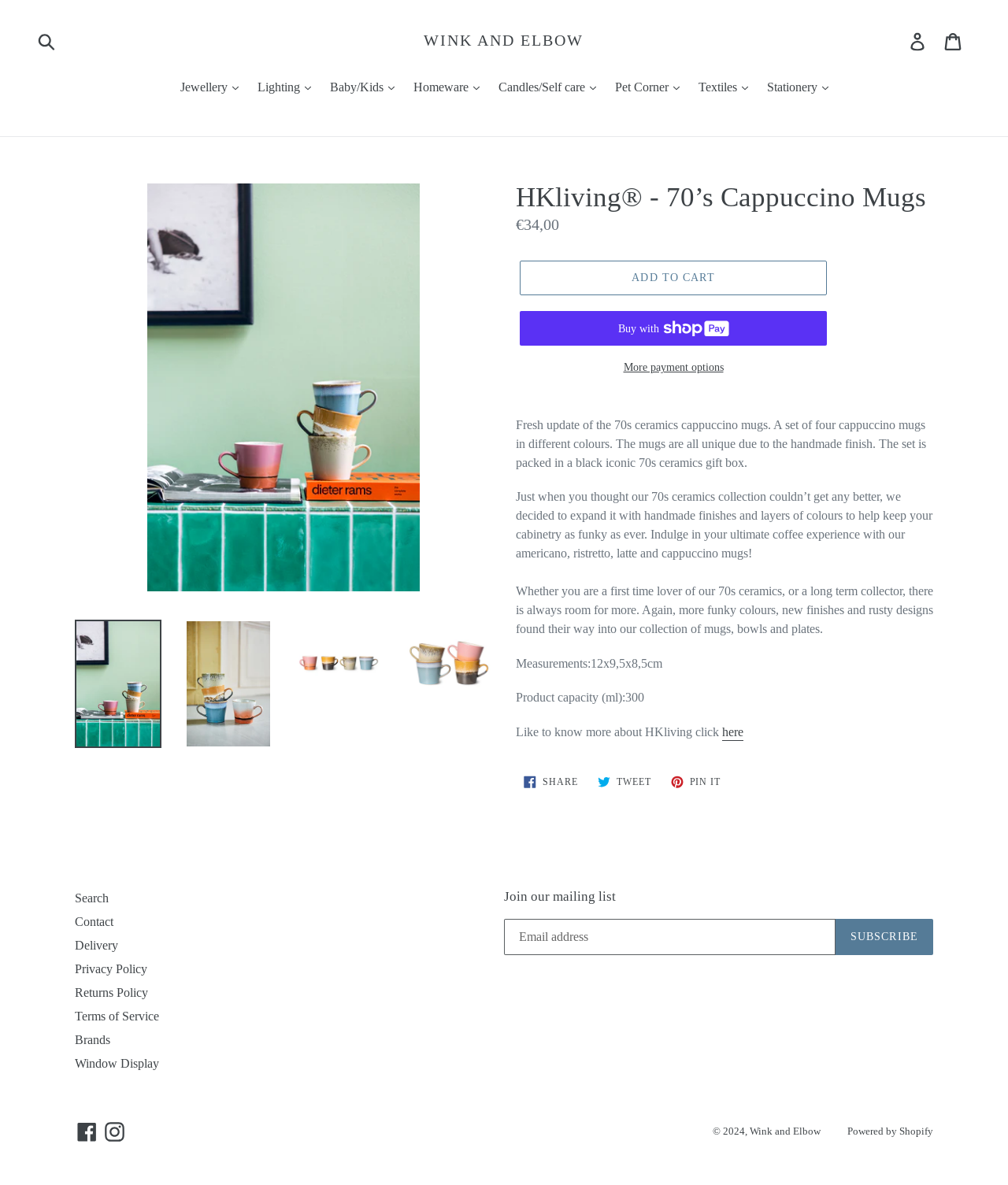Please specify the bounding box coordinates in the format (top-left x, top-left y, bottom-right x, bottom-right y), with all values as floating point numbers between 0 and 1. Identify the bounding box of the UI element described by: October 17, 2011

None